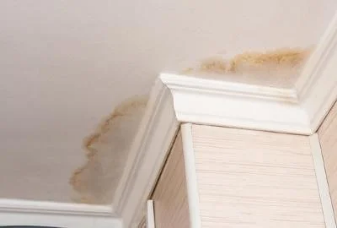Why are regular inspections important?
Your answer should be a single word or phrase derived from the screenshot.

To prevent further deterioration